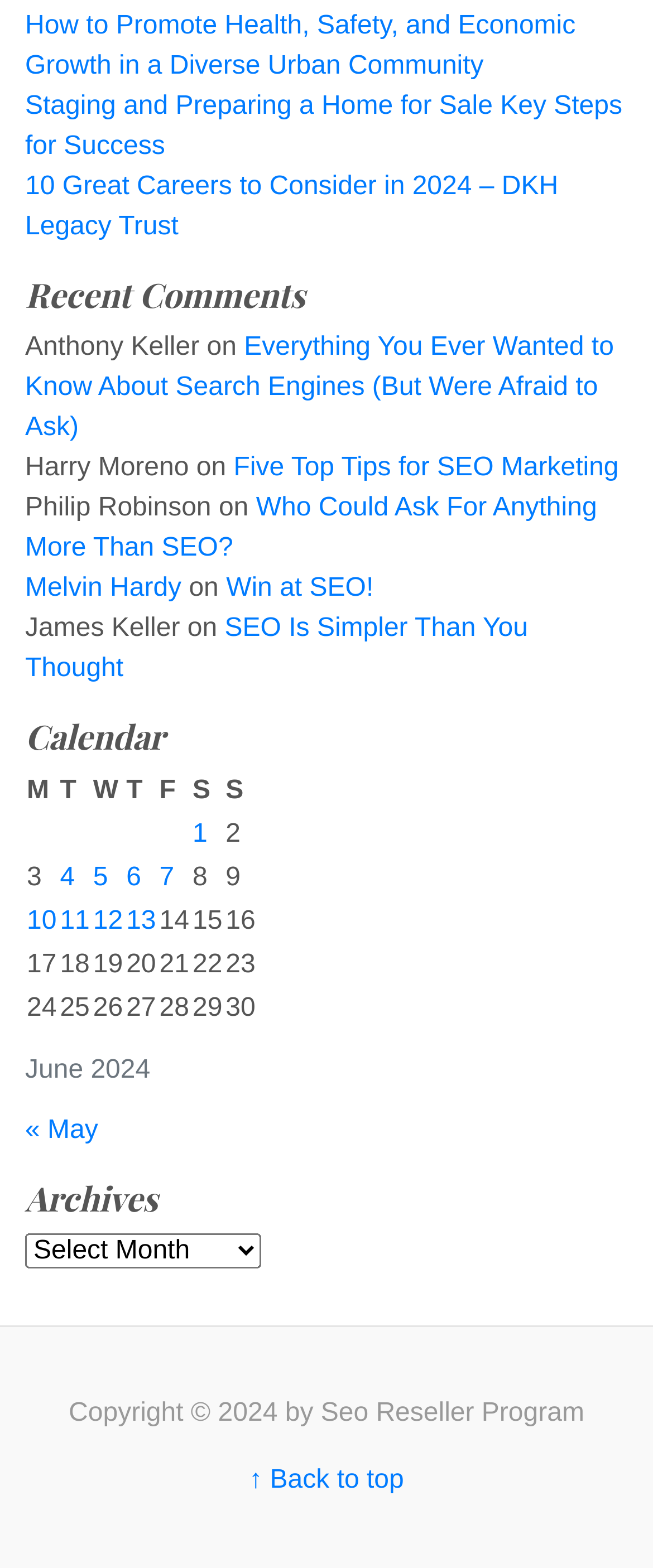Carefully observe the image and respond to the question with a detailed answer:
What is the purpose of the 'Archives' dropdown?

The 'Archives' dropdown is a combobox that allows the user to select a month, which can be inferred by its label and the presence of a 'Previous and next months' navigation element nearby.